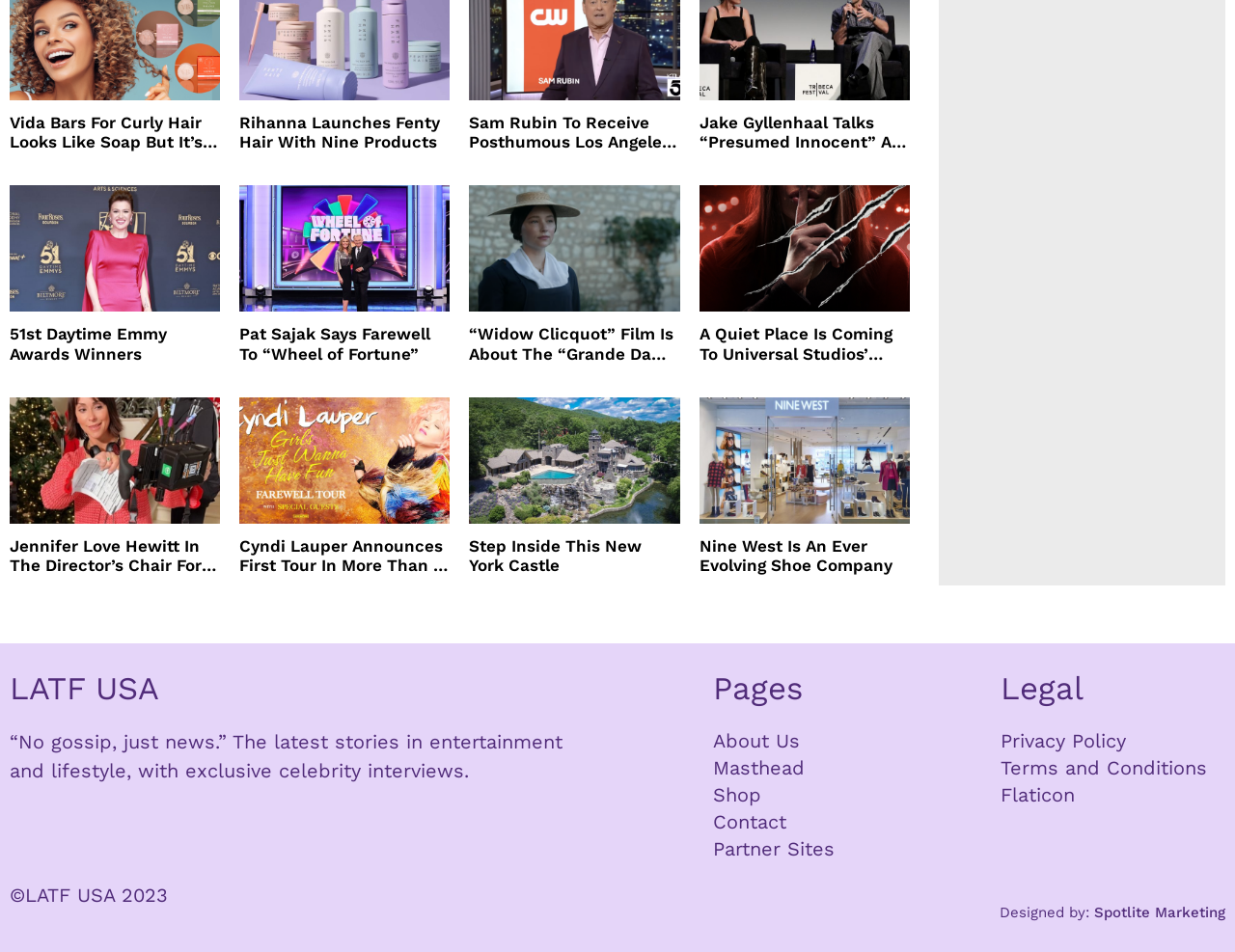Please identify the bounding box coordinates of the clickable region that I should interact with to perform the following instruction: "Read about Vida Bars For Curly Hair". The coordinates should be expressed as four float numbers between 0 and 1, i.e., [left, top, right, bottom].

[0.008, 0.118, 0.178, 0.159]